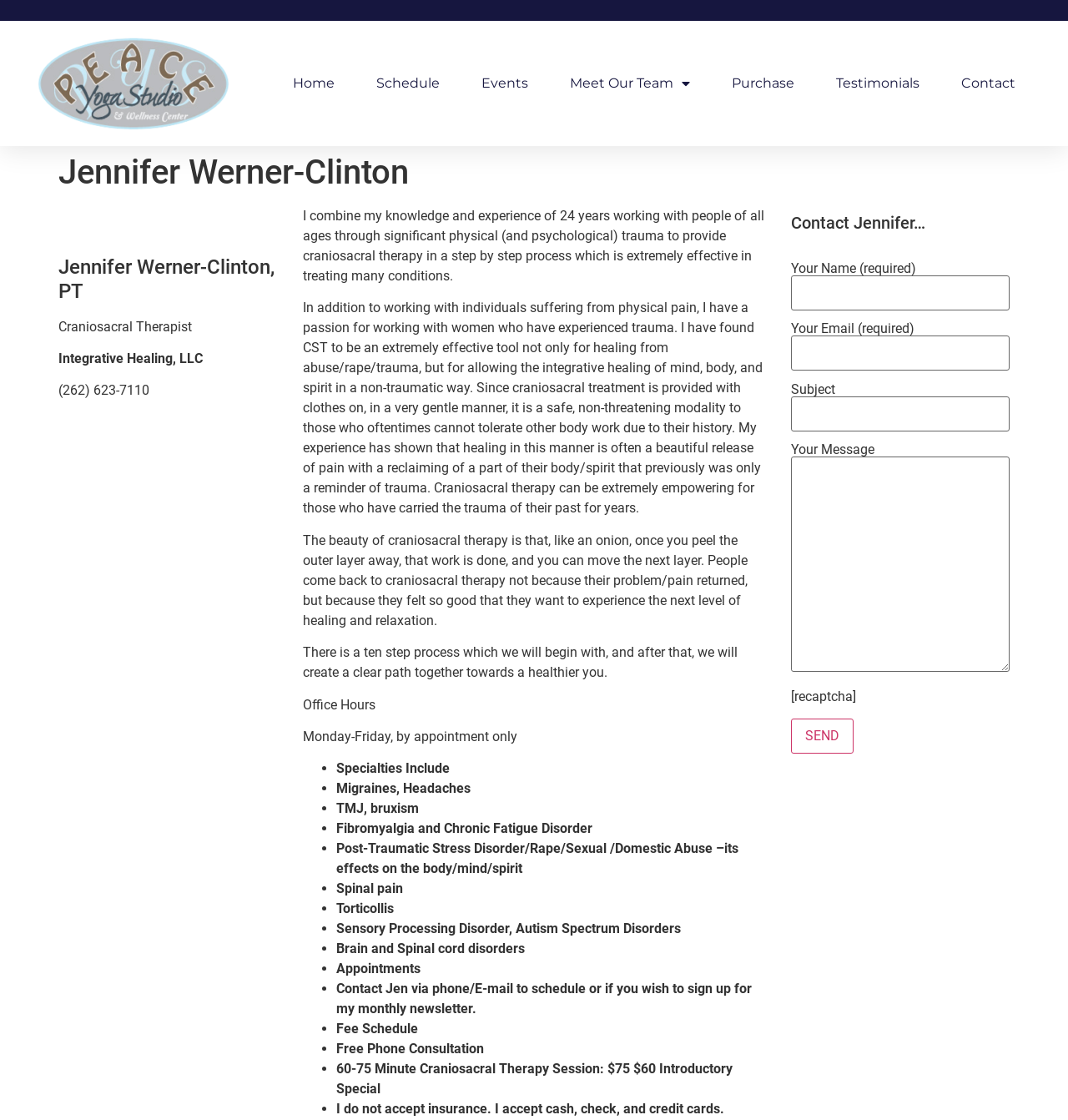What is the duration of a Craniosacral Therapy Session?
Give a detailed explanation using the information visible in the image.

According to the webpage, a Craniosacral Therapy Session lasts for 60-75 minutes, which is mentioned in the StaticText element with the text '60-75 Minute Craniosacral Therapy Session: $75 $60 Introductory Special'.